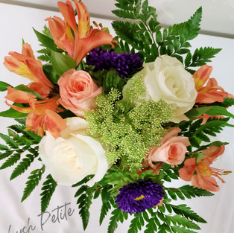Offer a detailed explanation of what is depicted in the image.

The image showcases a beautifully arranged bouquet featuring a vibrant mix of flowers. At its center, large white roses exude elegance, surrounded by soft peach roses that add warmth to the composition. Interspersed among the roses are delicate orange Alstroemeria flowers, contributing a lively touch and hinting at a playful spirit. The bouquet is further enhanced by an intricate design of lush greenery, including ferns that create a rich backdrop, and small clusters of greenery that fill the spaces artfully. Sprigs of purple asters add a striking contrast, bringing a sense of depth and visual interest. This delightful floral arrangement is ideal for sending thoughtful messages of love and compassion, especially during times when connecting with loved ones is essential. The bouquet radiates positivity, making it a perfect gift for various occasions, whether to celebrate special moments or simply to brighten someone's day.